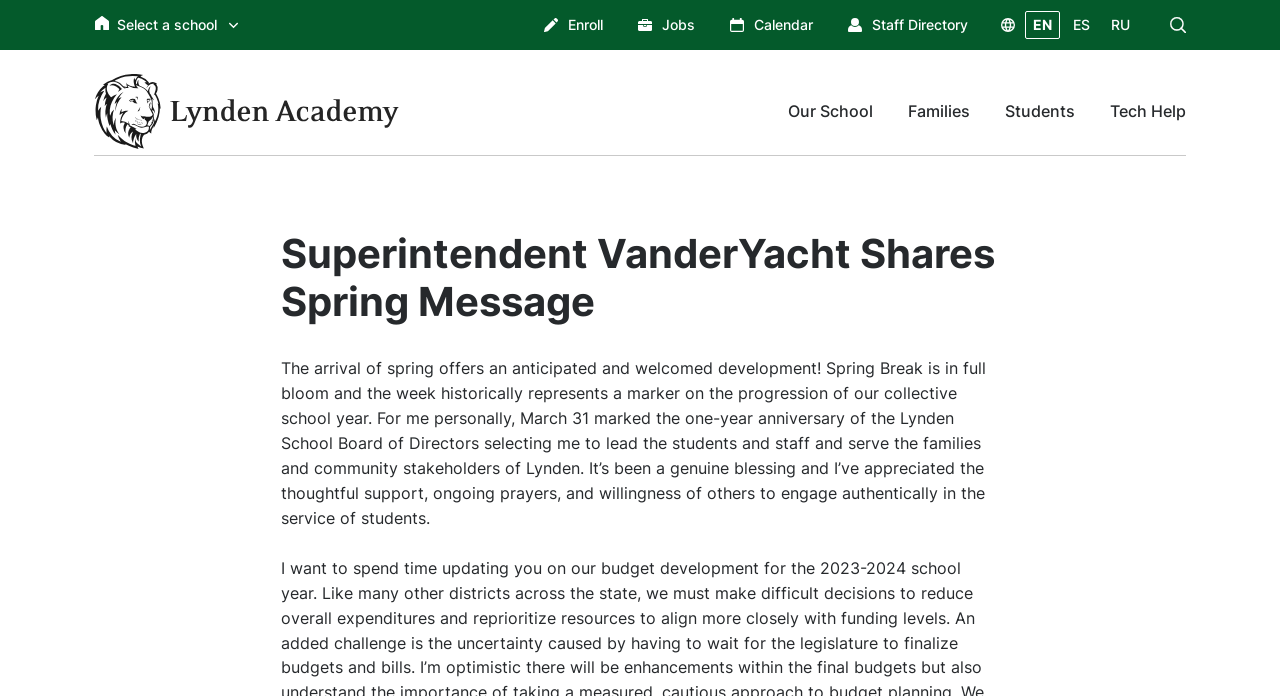What is the purpose of the search box?
Please respond to the question with as much detail as possible.

The search box is a common web element that allows users to search for specific content within a website. In this case, the search box is likely intended to help users find specific information or resources within the Lynden Academy website.